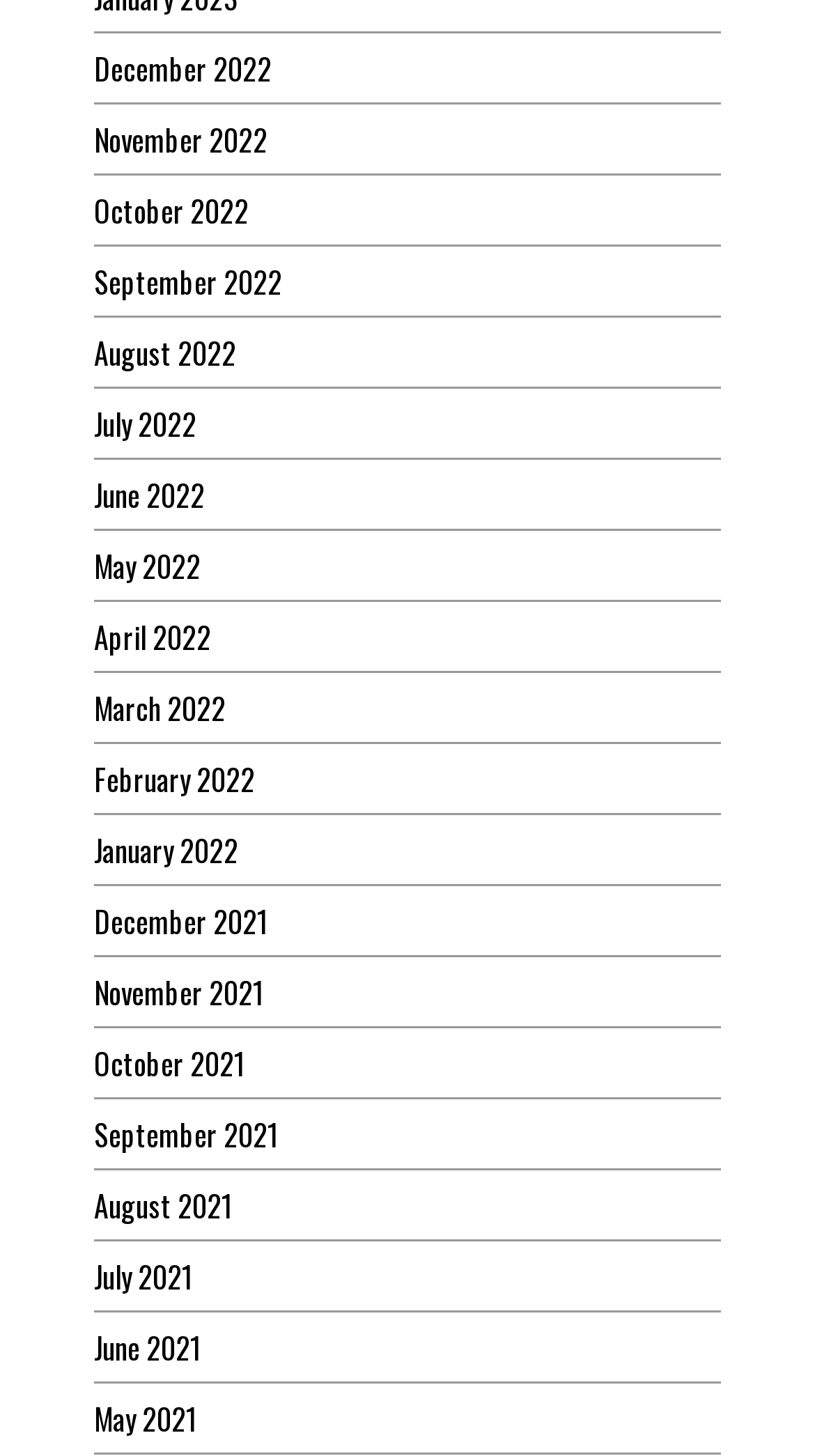What is the latest month listed on the webpage?
Answer the question using a single word or phrase, according to the image.

December 2022